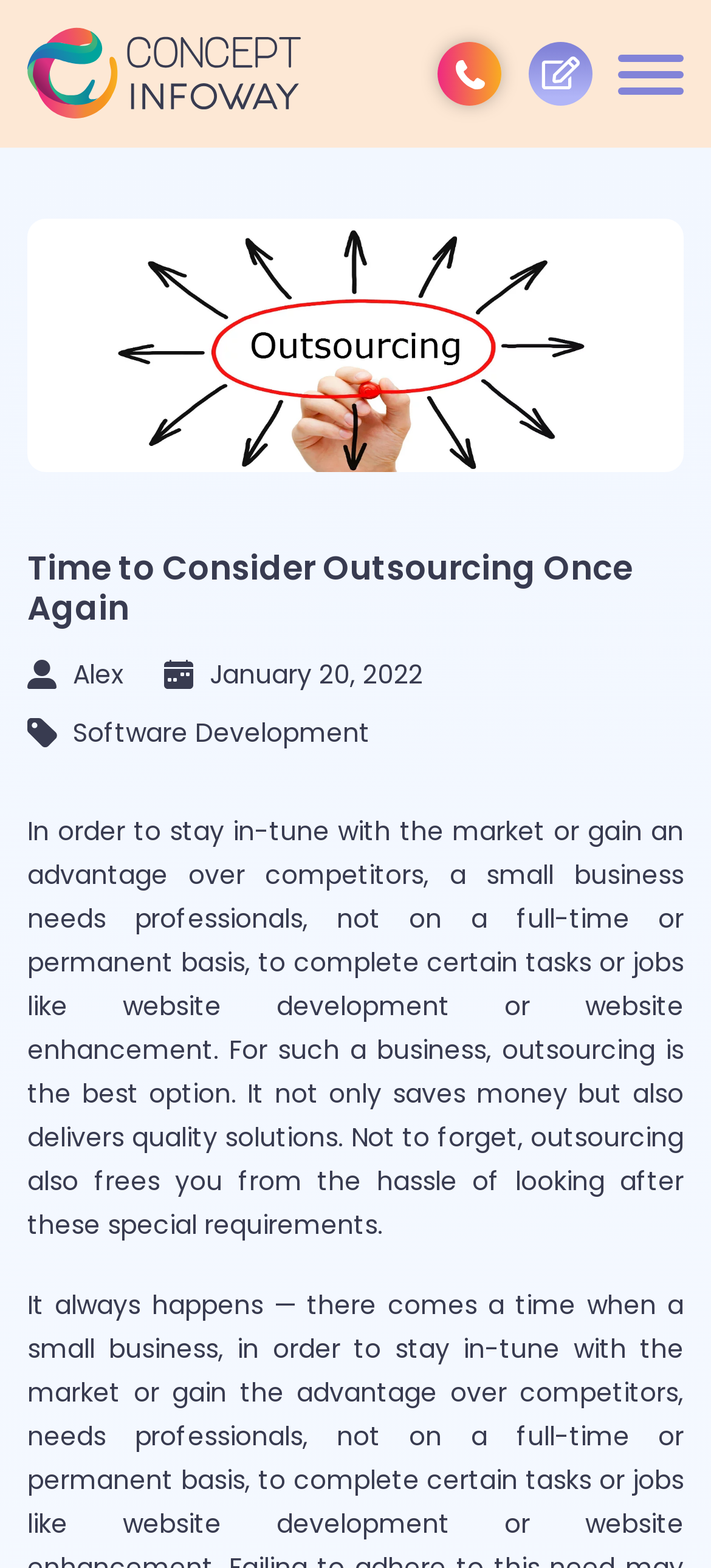Identify the bounding box for the given UI element using the description provided. Coordinates should be in the format (top-left x, top-left y, bottom-right x, bottom-right y) and must be between 0 and 1. Here is the description: Alex

[0.038, 0.419, 0.174, 0.442]